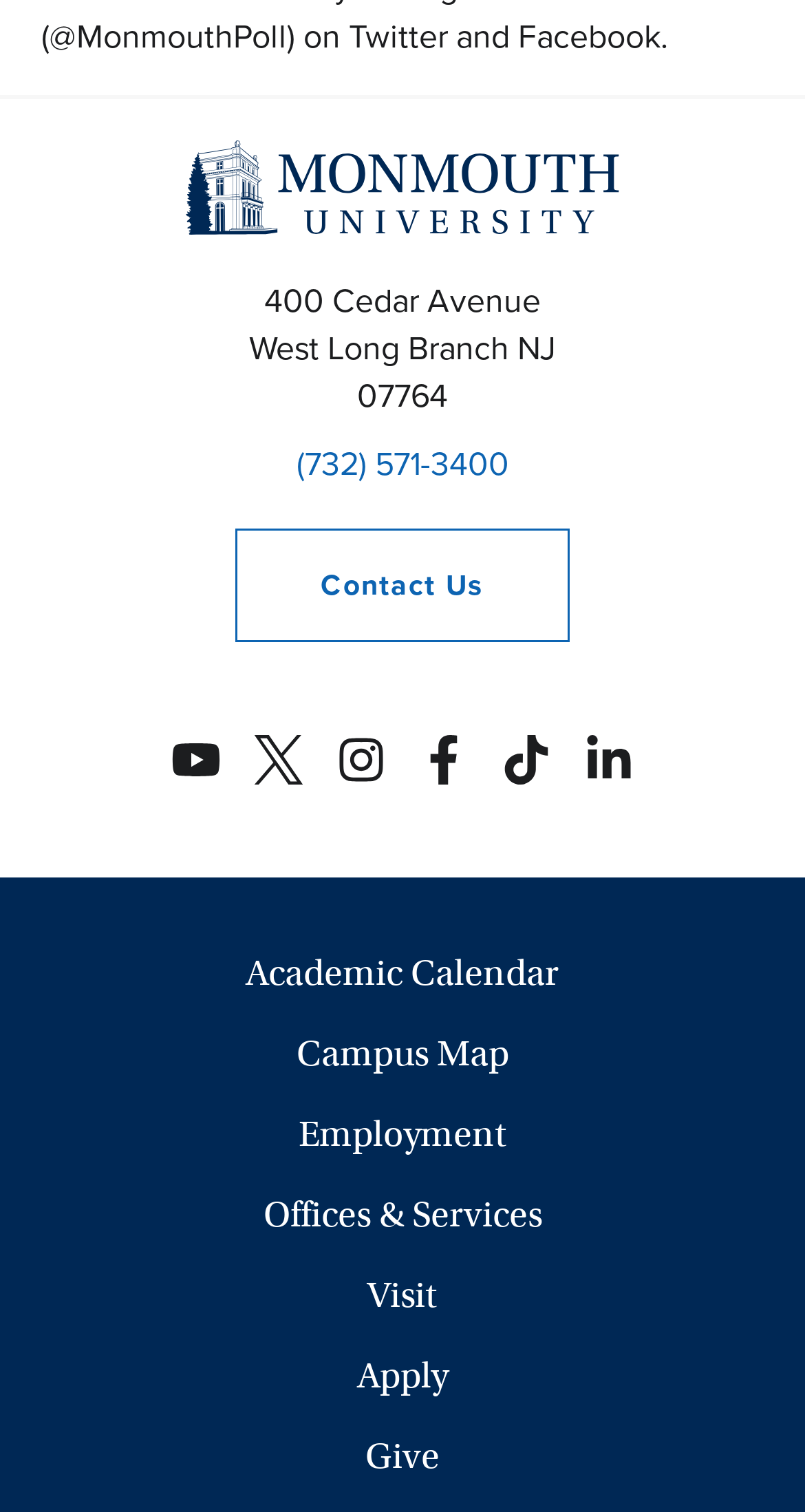Indicate the bounding box coordinates of the clickable region to achieve the following instruction: "View University Employment Opportunities."

[0.0, 0.736, 1.0, 0.764]